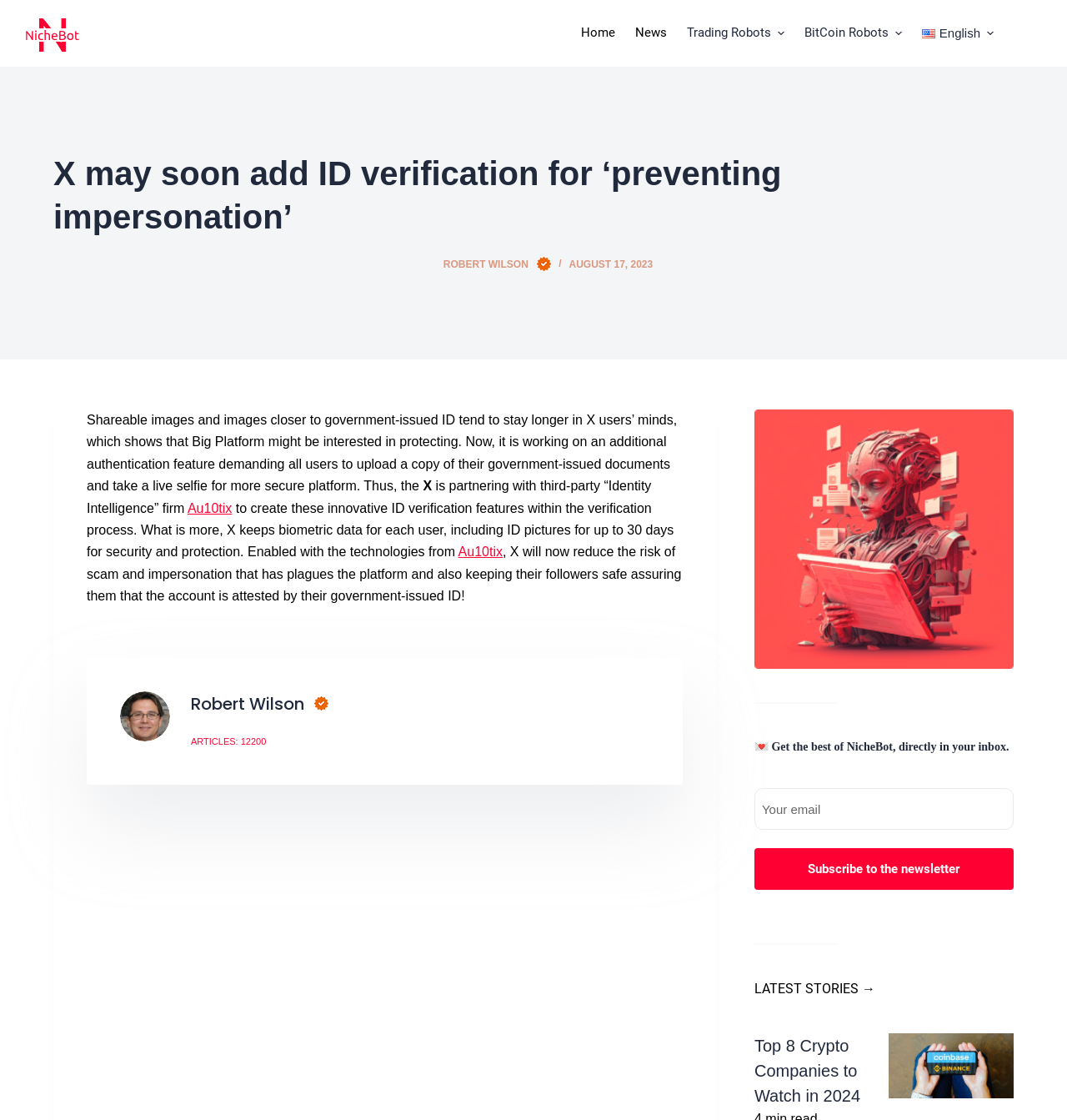Find the bounding box coordinates of the area that needs to be clicked in order to achieve the following instruction: "Click on the 'Performance' link". The coordinates should be specified as four float numbers between 0 and 1, i.e., [left, top, right, bottom].

None